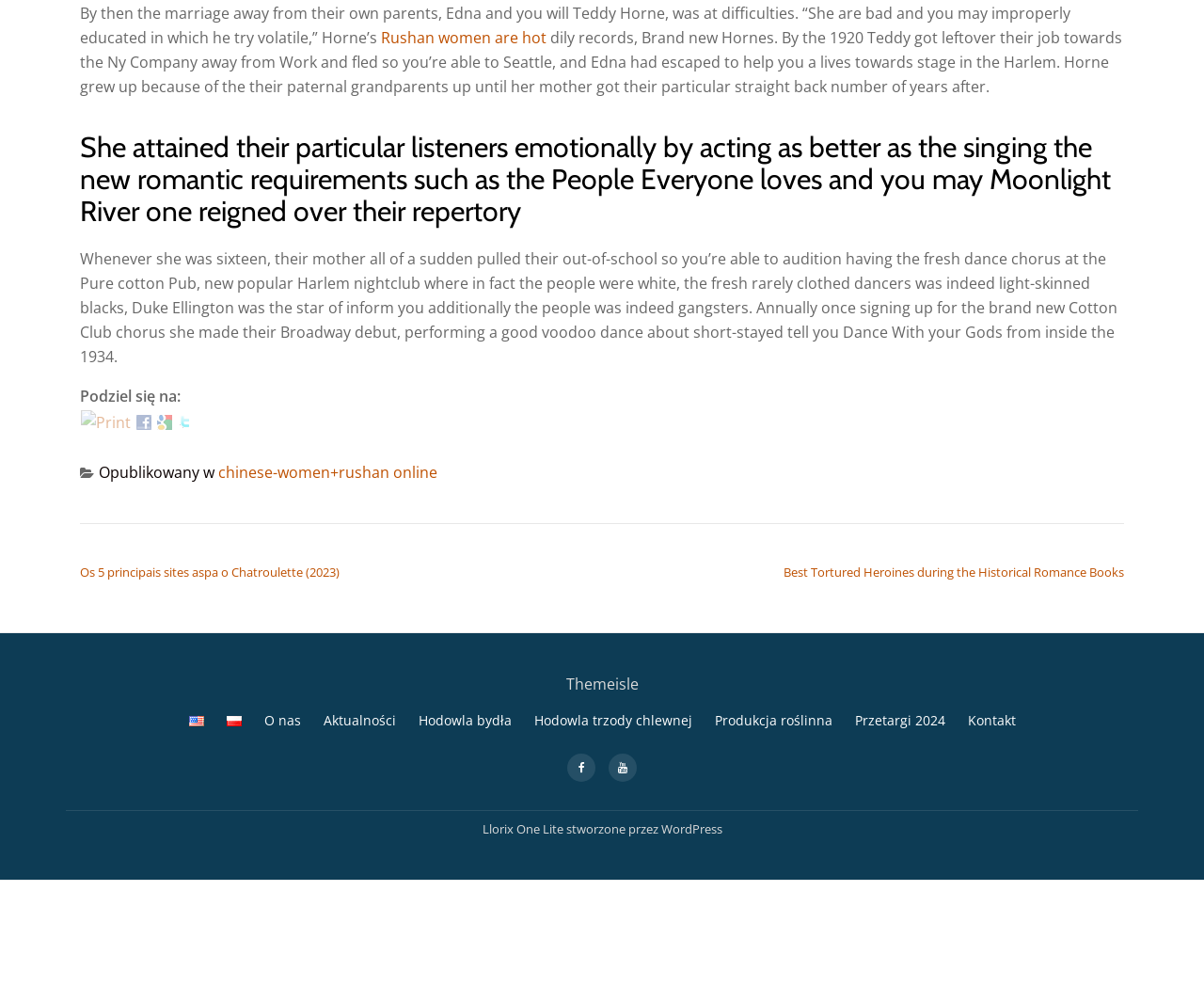Using floating point numbers between 0 and 1, provide the bounding box coordinates in the format (top-left x, top-left y, bottom-right x, bottom-right y). Locate the UI element described here: Canadian Career Development Foundation

None